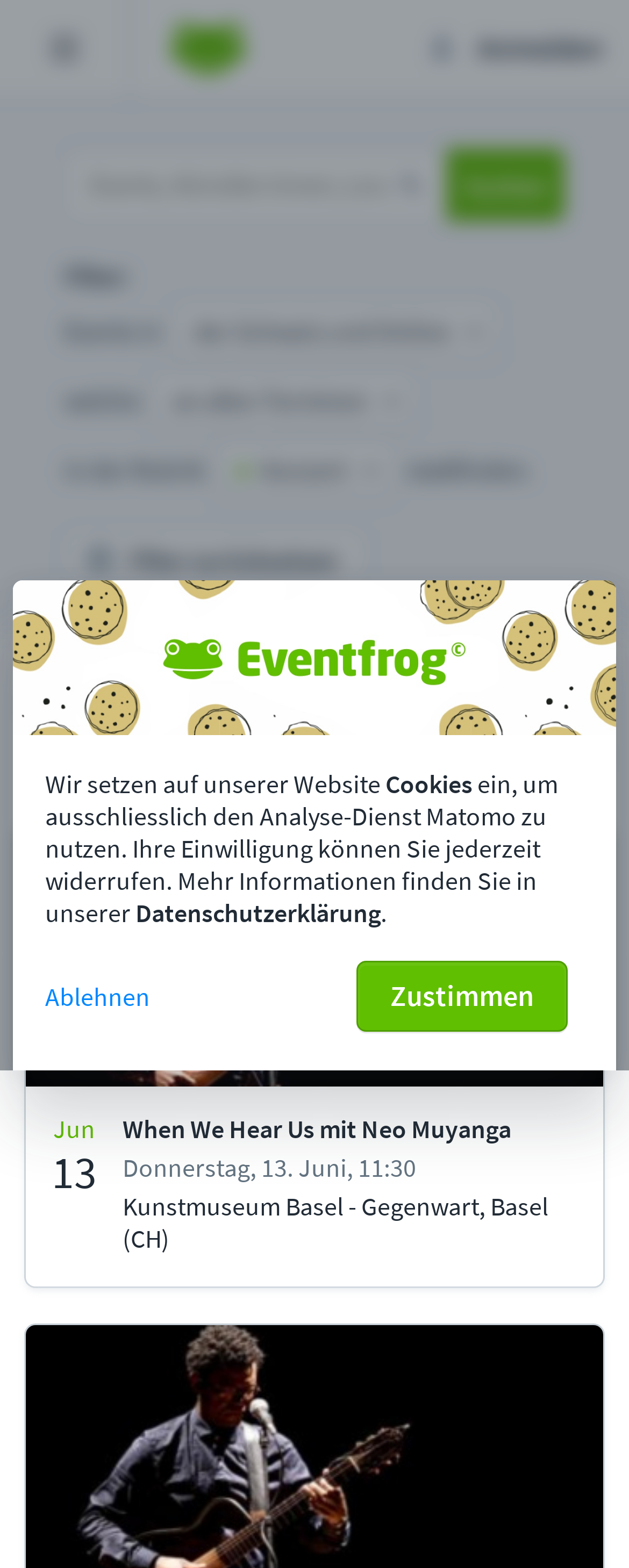Using the information in the image, give a detailed answer to the following question: What is the purpose of this webpage?

Based on the webpage's content, it appears to be a platform for users to search and find concerts and events in Switzerland and online, and also to purchase tickets directly. The webpage provides various filters and search options to narrow down the results.